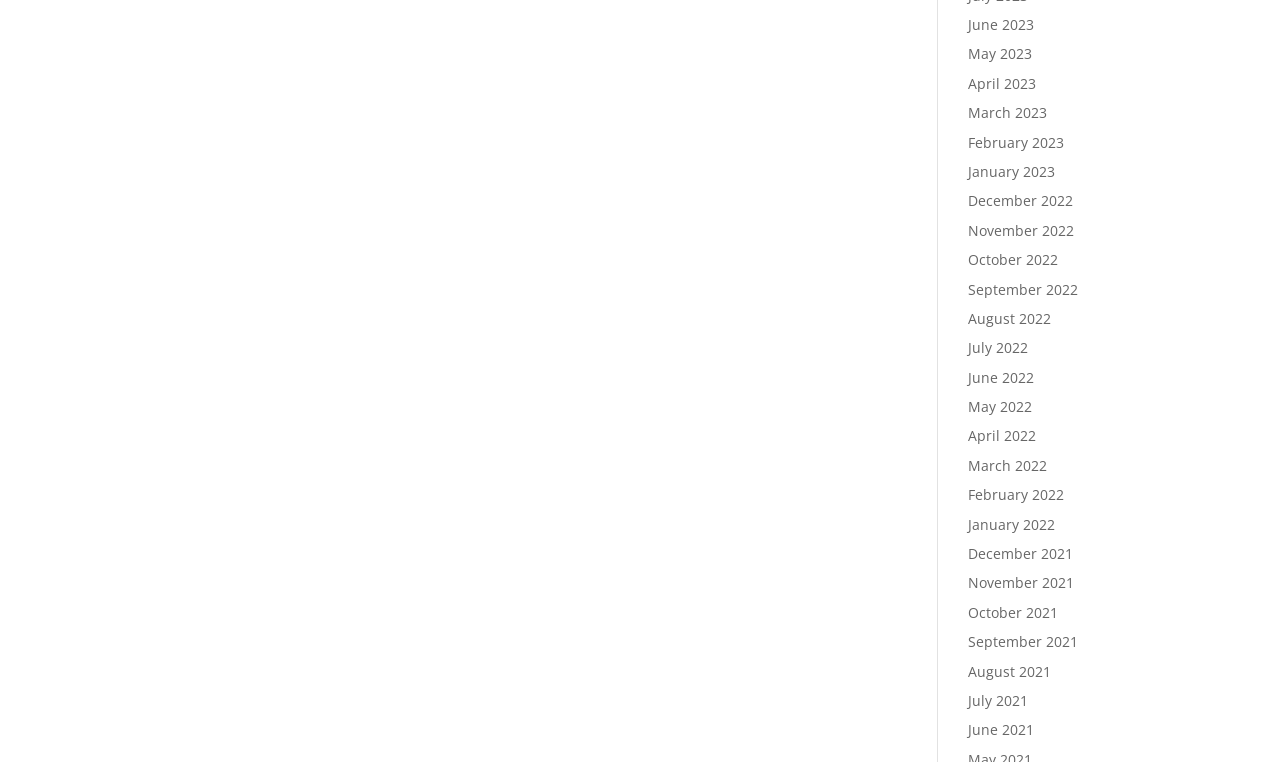What is the earliest month listed?
Please respond to the question with a detailed and thorough explanation.

By examining the list of links, I can see that the earliest month listed is June 2021, which is the last link in the list.